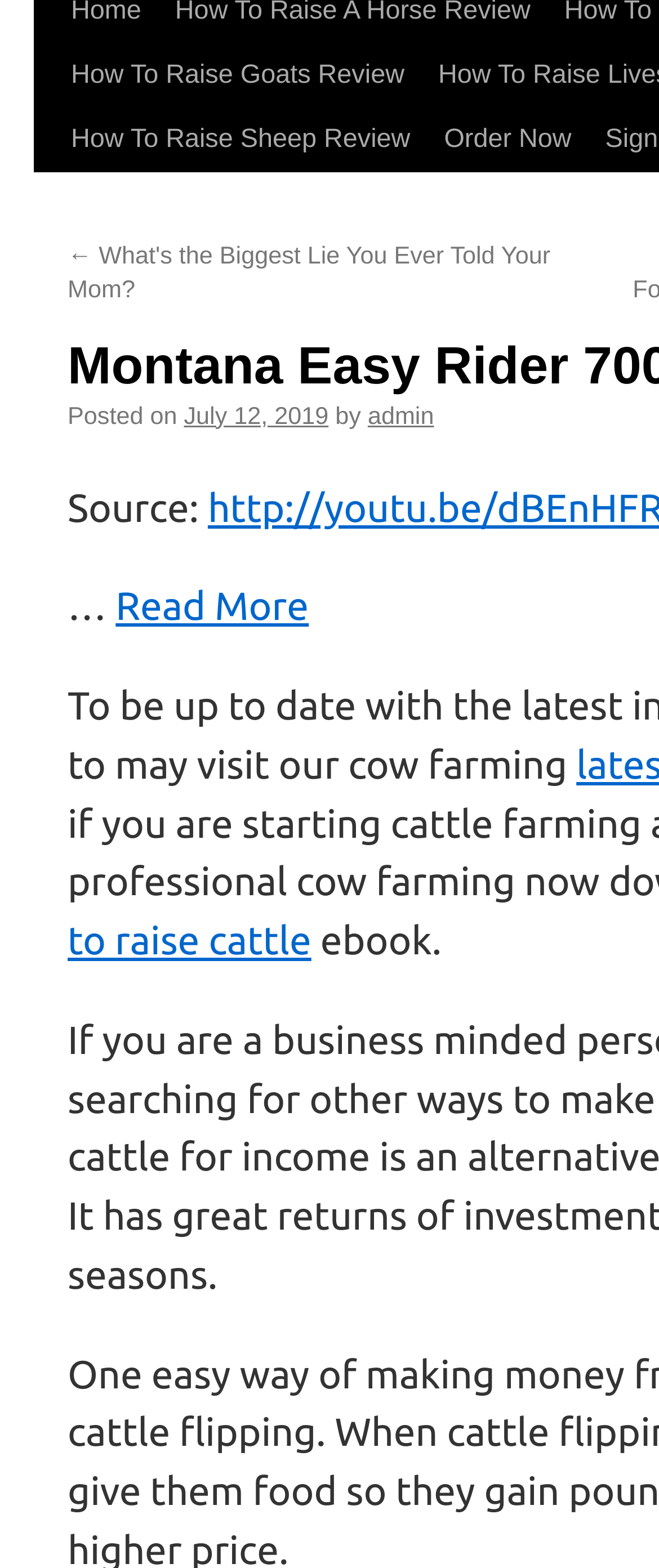Using the given description, provide the bounding box coordinates formatted as (top-left x, top-left y, bottom-right x, bottom-right y), with all values being floating point numbers between 0 and 1. Description: admin

[0.558, 0.298, 0.659, 0.315]